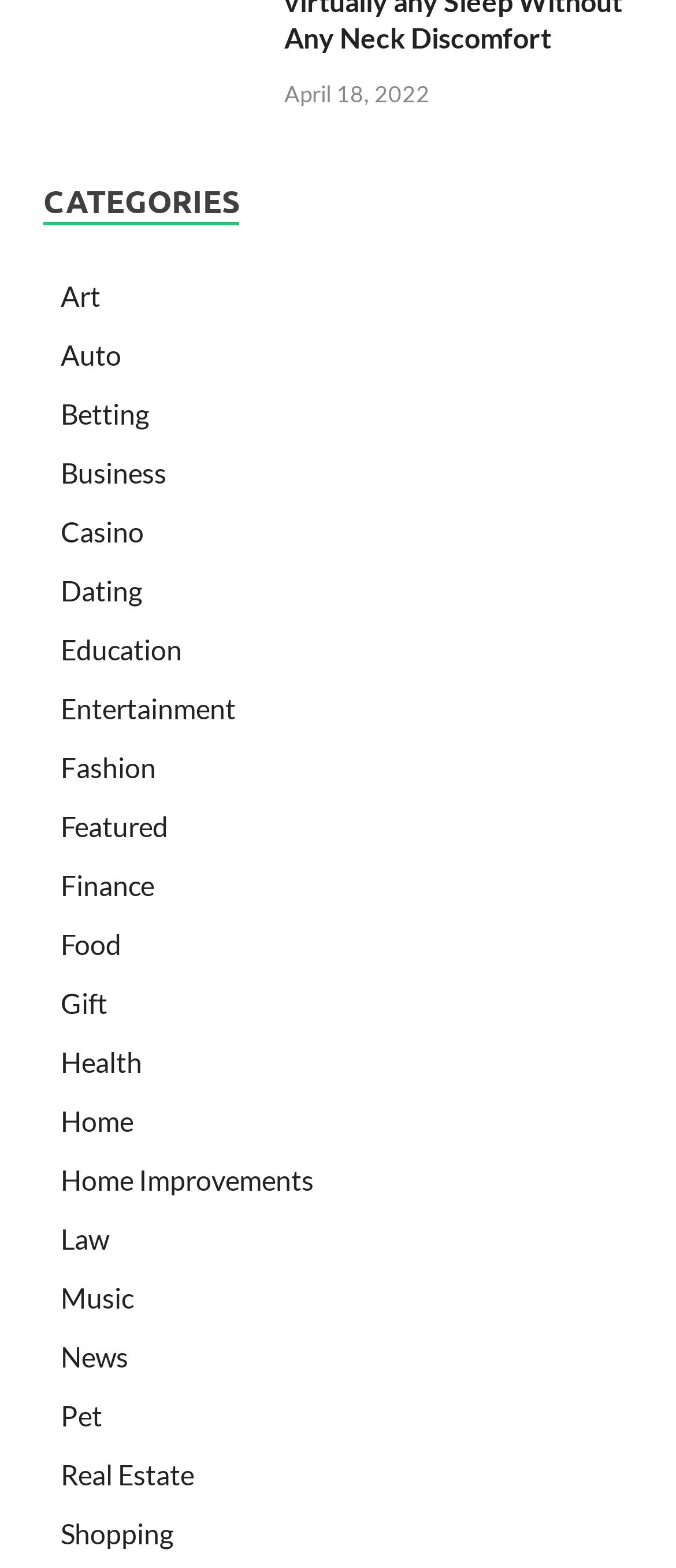What is the date displayed at the top?
Give a single word or phrase answer based on the content of the image.

April 18, 2022